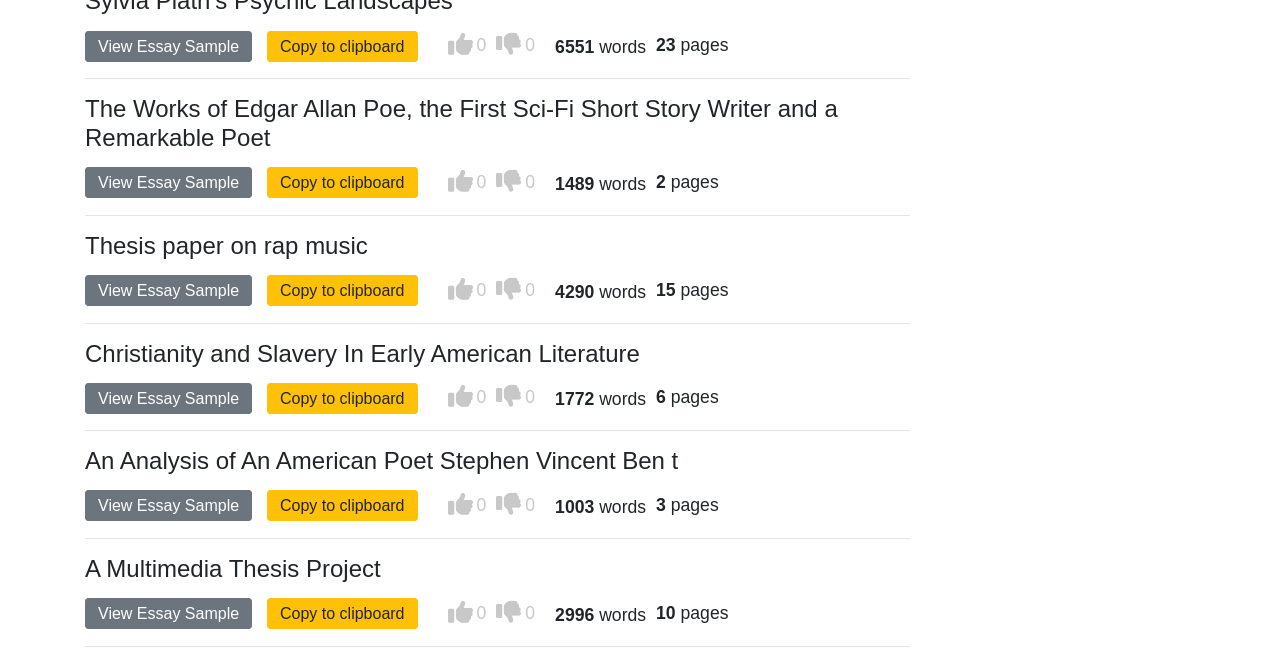Locate the bounding box coordinates of the item that should be clicked to fulfill the instruction: "Copy to clipboard".

[0.209, 0.047, 0.326, 0.095]